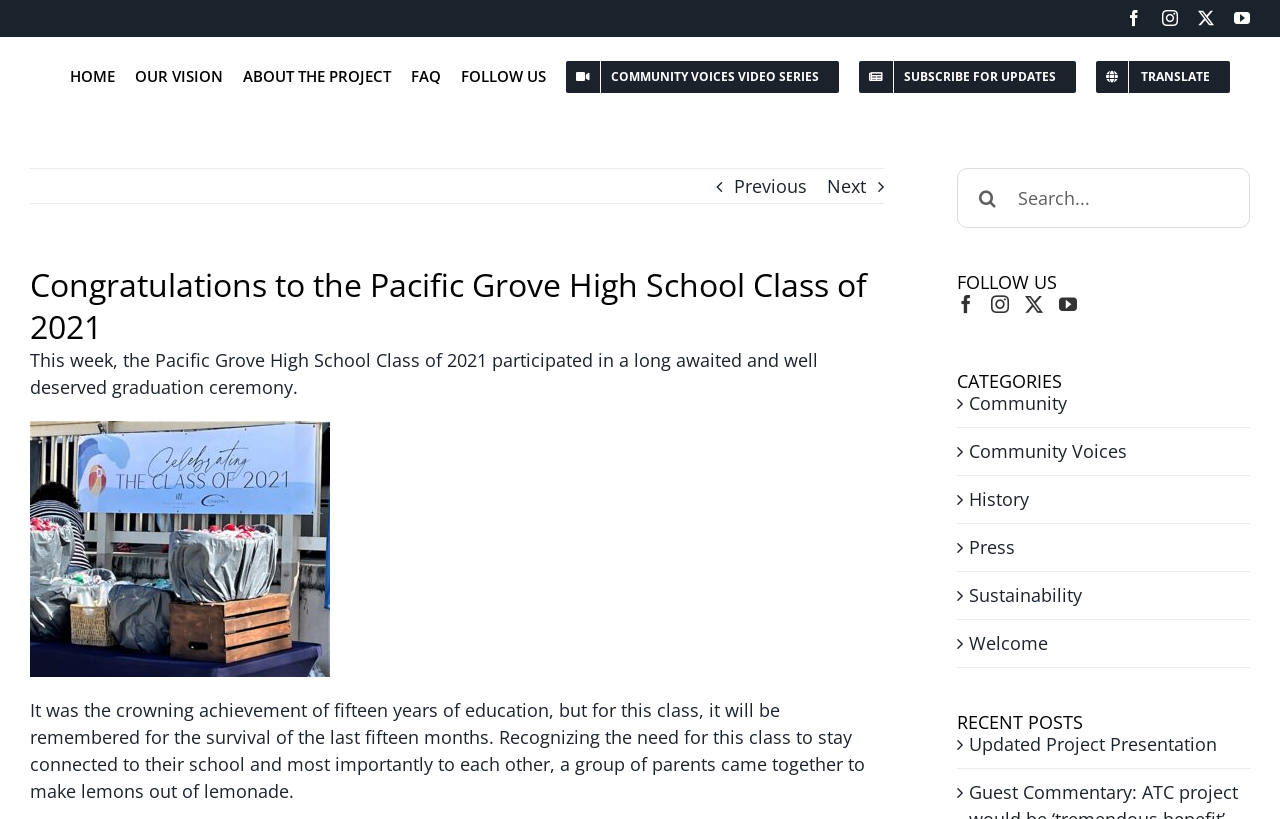Please provide the bounding box coordinate of the region that matches the element description: ABOUT THE PROJECT. Coordinates should be in the format (top-left x, top-left y, bottom-right x, bottom-right y) and all values should be between 0 and 1.

[0.19, 0.045, 0.305, 0.143]